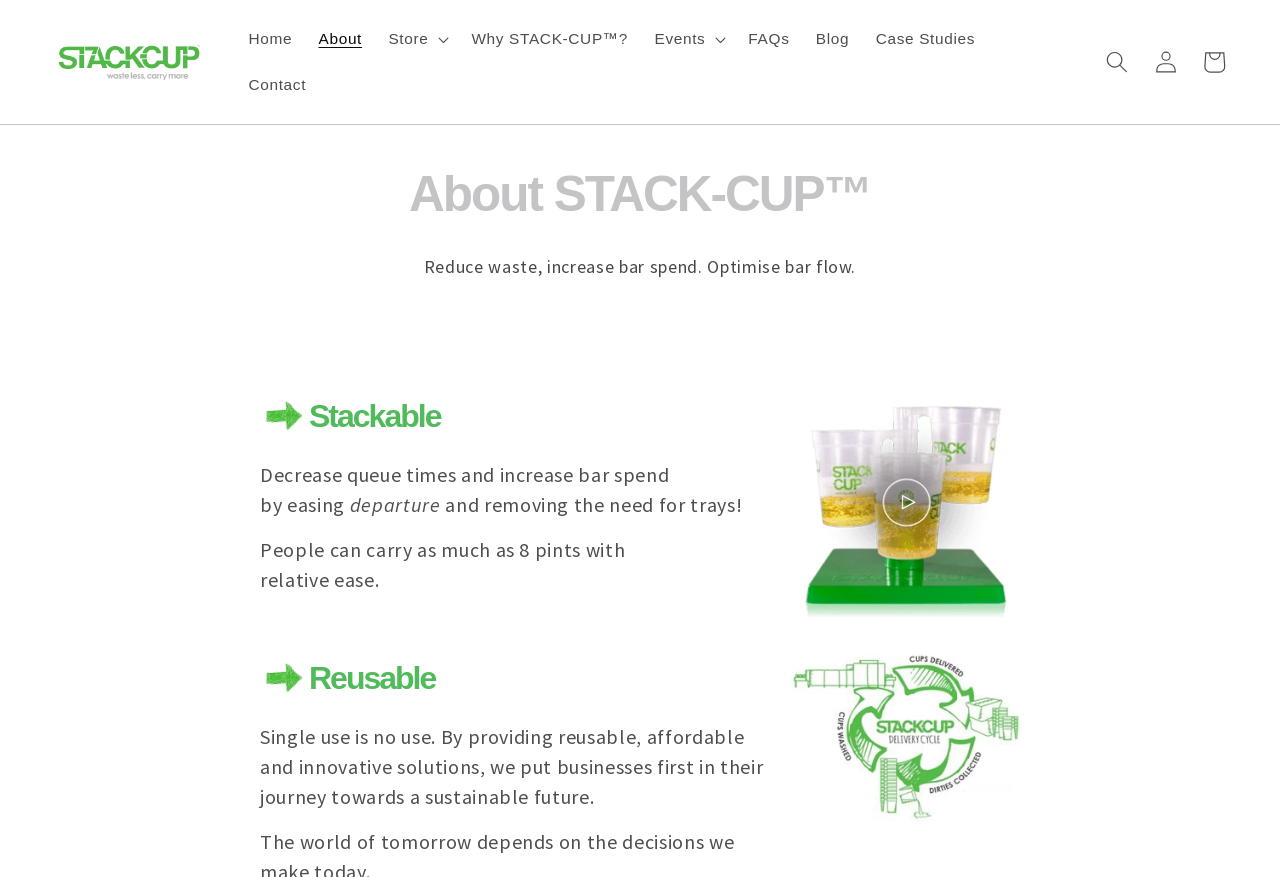What is the call to action for businesses?
Please answer using one word or phrase, based on the screenshot.

Provide reusable solutions